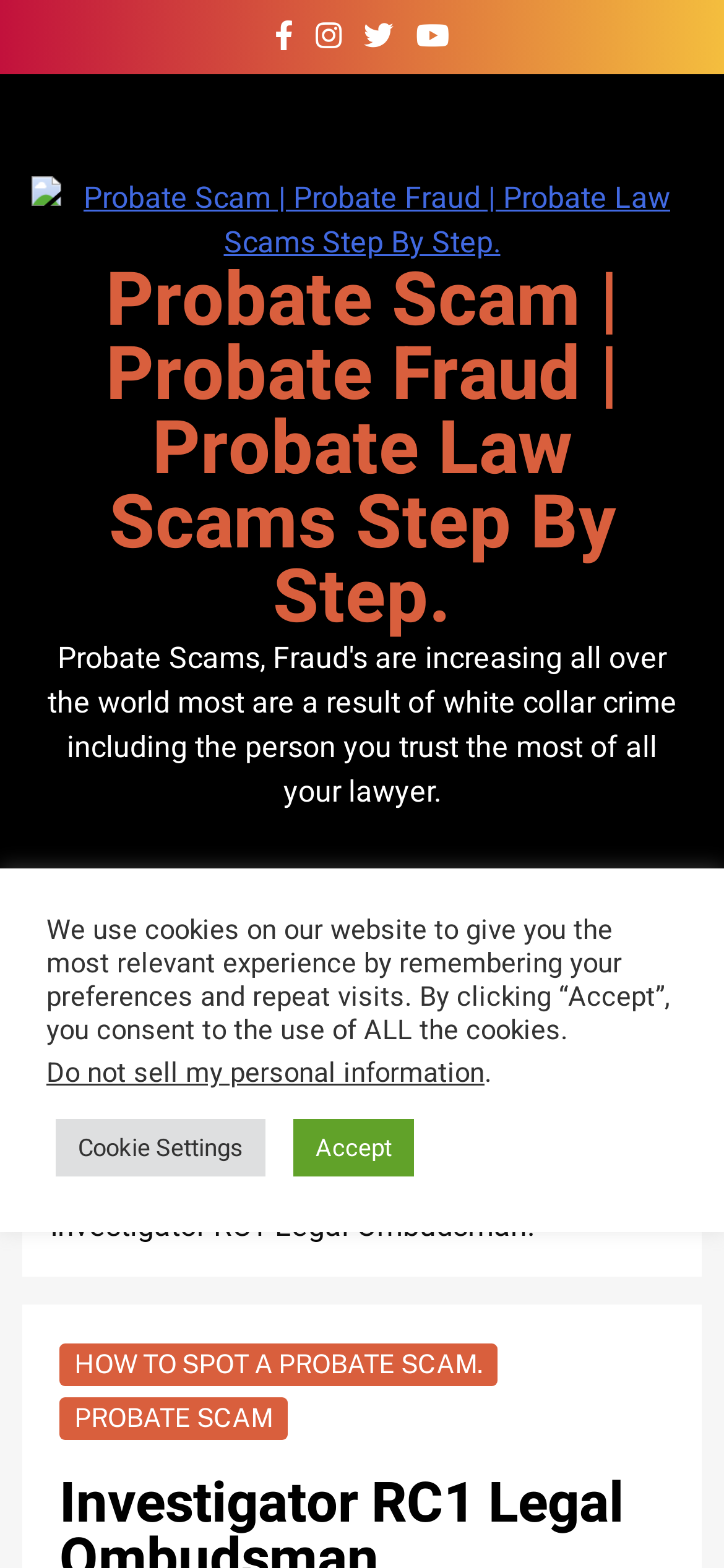What is the name of the investigator?
Answer with a single word or short phrase according to what you see in the image.

RC1 Legal Ombudsman